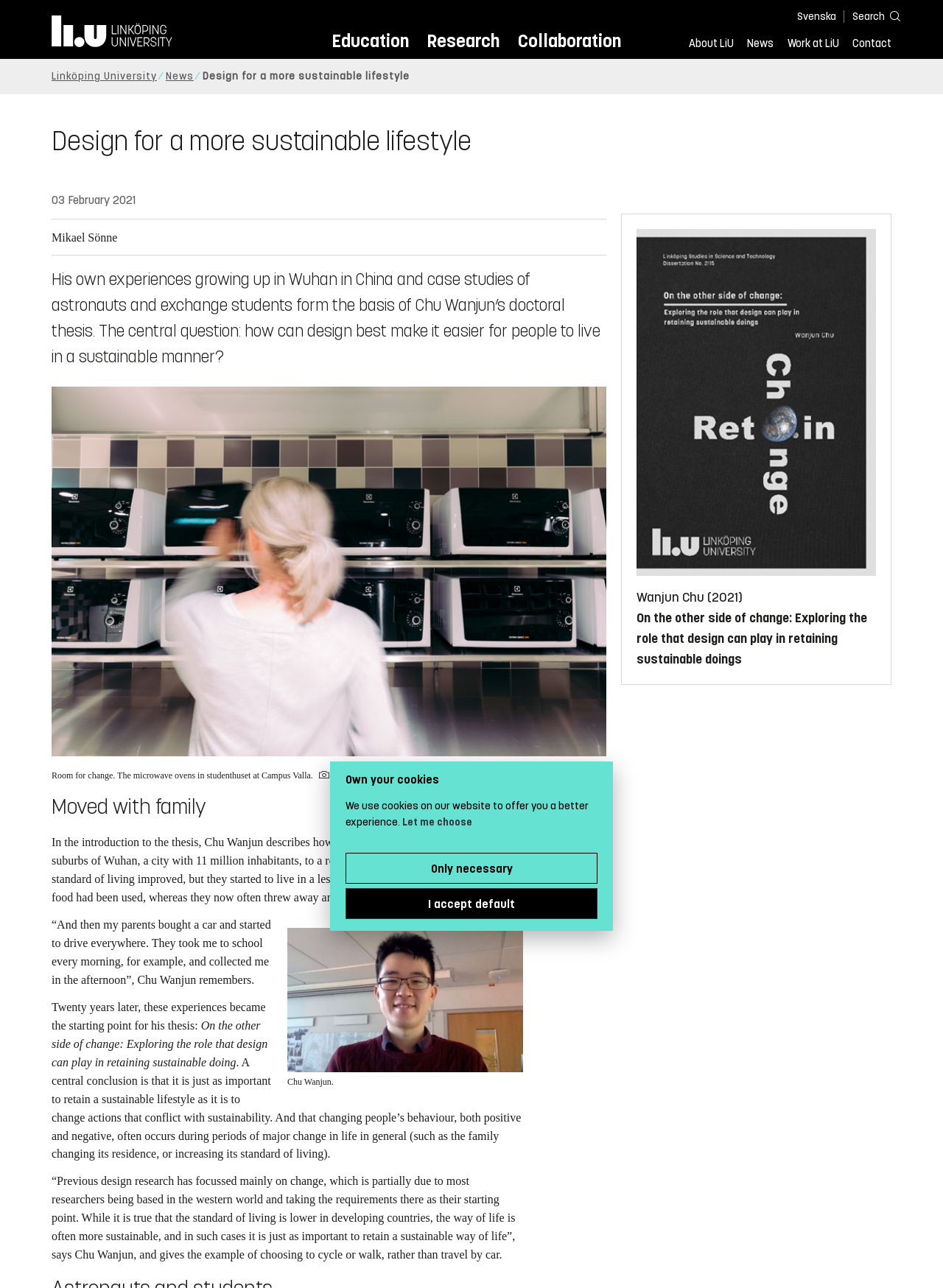Please identify the webpage's heading and generate its text content.

Design for a more sustainable lifestyle